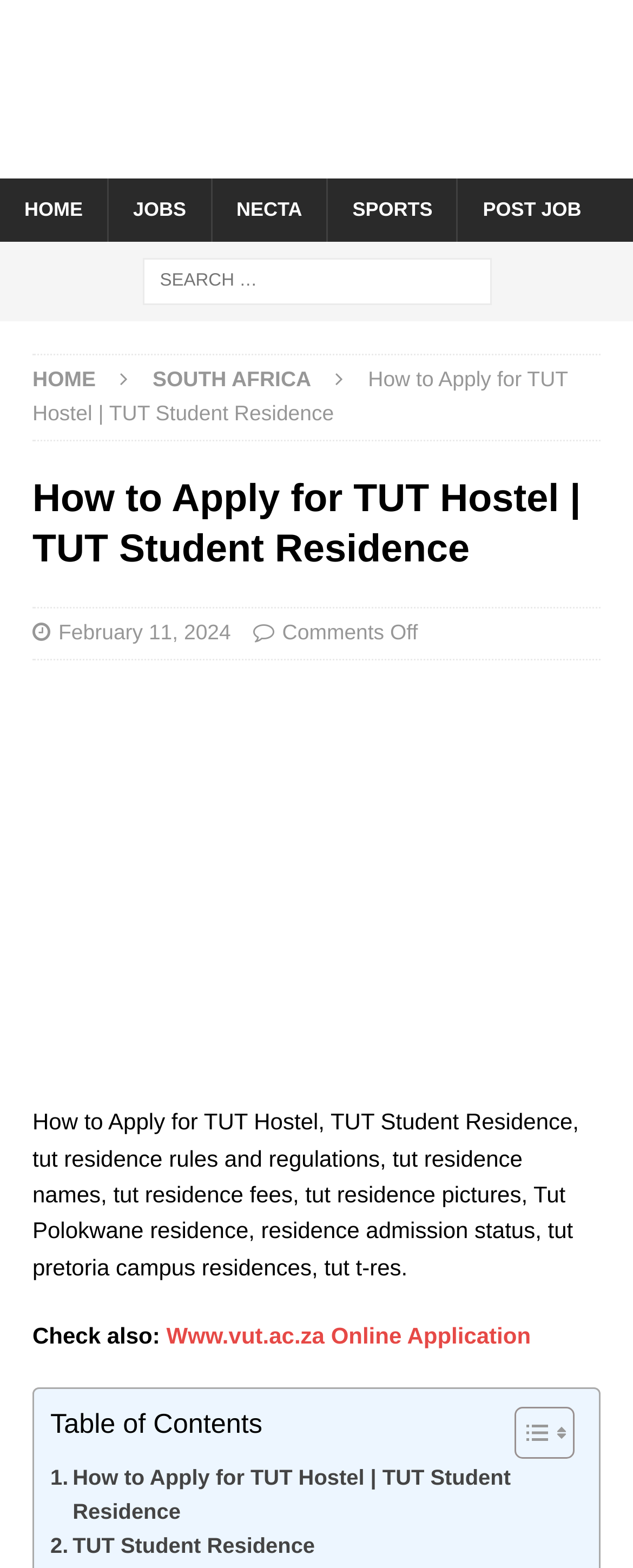What is the topic of the article on this webpage?
Provide an in-depth and detailed explanation in response to the question.

The webpage has a heading 'How to Apply for TUT Hostel | TUT Student Residence', and the content below it discusses the application process, rules, and regulations, which indicates that the topic of the article is about applying for TUT hostel.